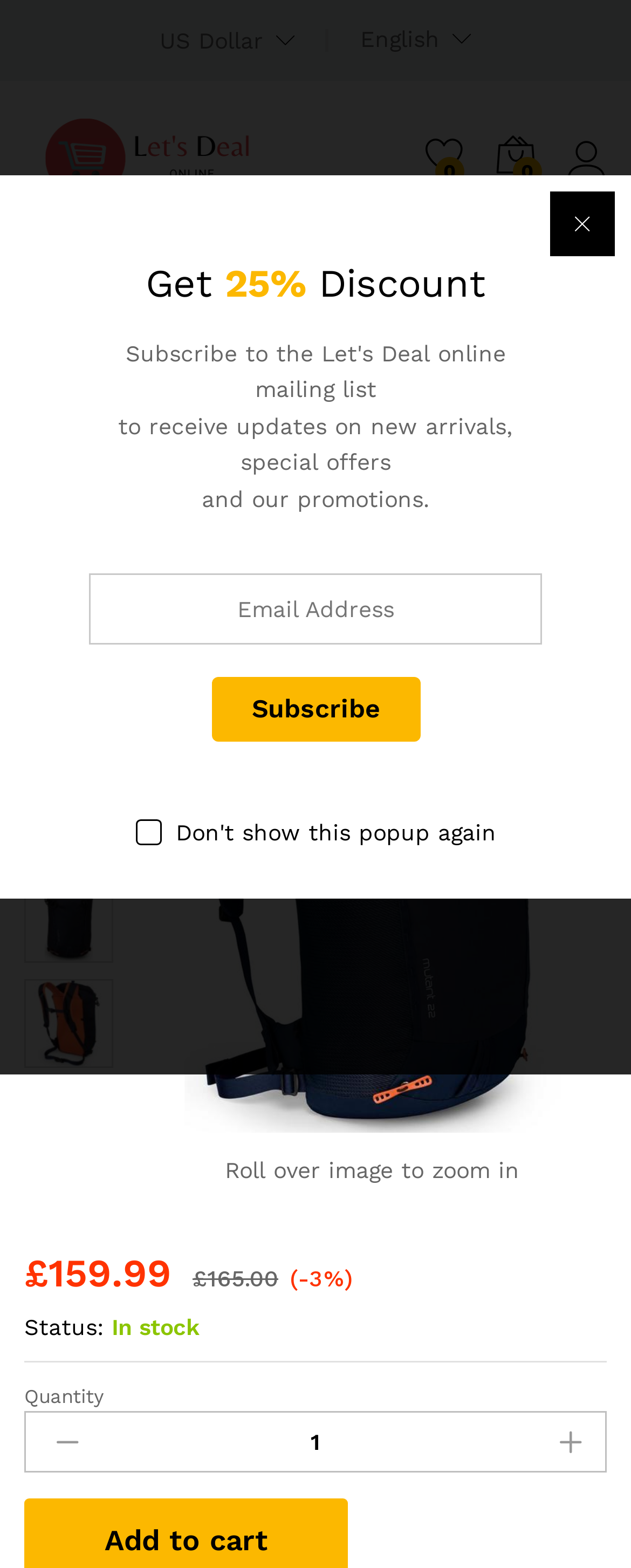Give a full account of the webpage's elements and their arrangement.

This webpage is about the OspreyMutant 22 Climbing Pack, a product available for purchase online. At the top left corner, there is a currency selection option, displaying "US Dollar" as the default choice. Next to it, there is a language selection option, set to "English" by default. 

On the top right corner, there are several links, including "Let's Deal Online" with an accompanying logo, followed by three icons representing shopping cart, user account, and login options. 

Below these links, there is a search bar where users can input what they are shopping for, accompanied by a search button. 

The main content of the page is dedicated to the product, with a large heading displaying the product name, "OspreyMutant 22 Climbing Pack". There are four small images of the product on the left side, and a larger image on the right side that can be zoomed in by rolling over it. 

Below the product images, there is a price section, showing the current price of £159.99, which is a 3% discount from the original price of £165.00. The product status is displayed as "In stock". 

Users can select the quantity of the product they want to purchase using a spin button. There are also links to add the product to the shopping cart and to view more product details. 

At the bottom of the page, there are some hidden elements, including a newsletter subscription form and a link to prevent a popup from appearing again.